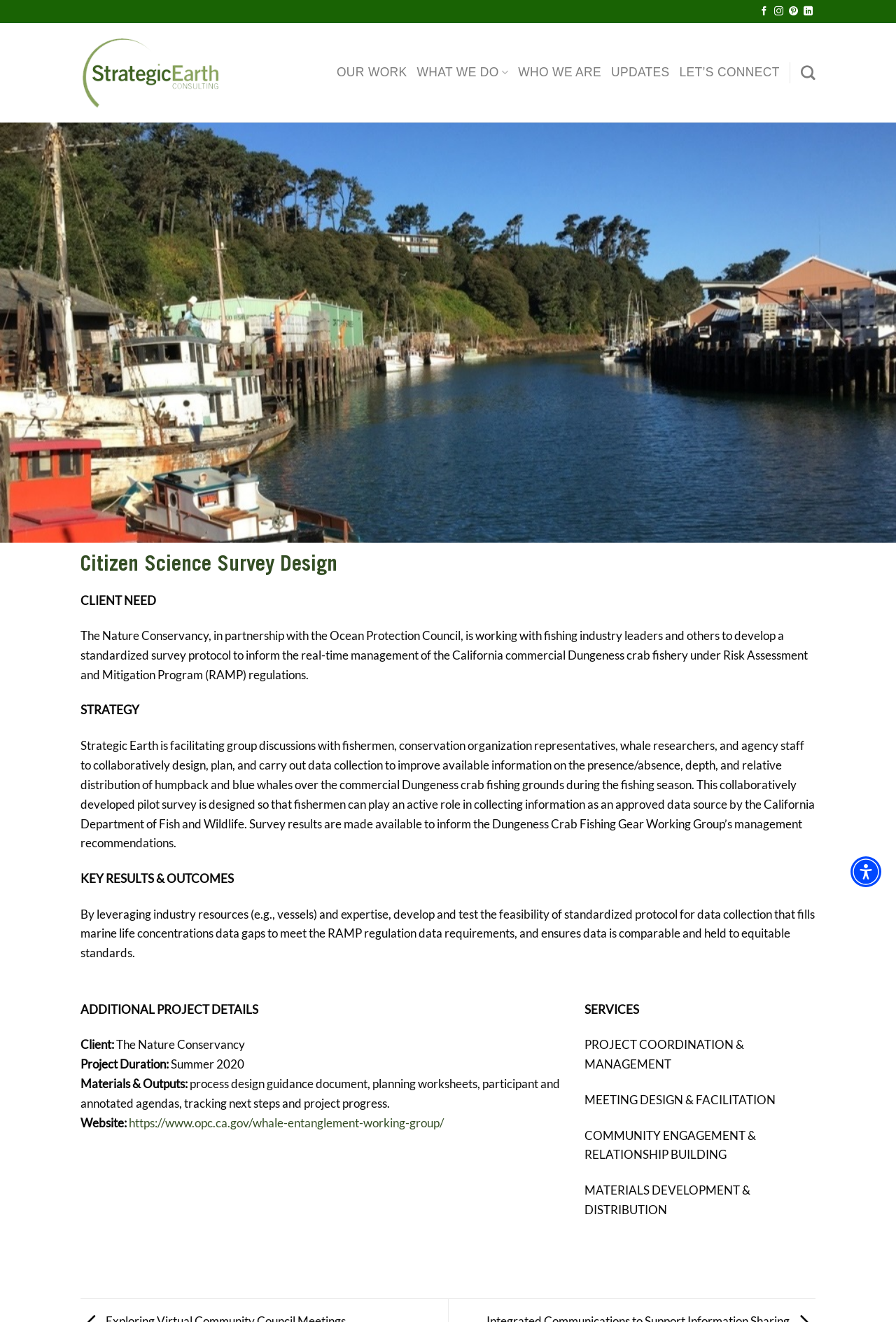Given the content of the image, can you provide a detailed answer to the question?
What is the expected outcome of the project?

I found this answer by reading the text under the 'KEY RESULTS & OUTCOMES' section, which explains that the project aims to develop and test the feasibility of a standardized protocol for data collection that fills marine life concentrations data gaps to meet the RAMP regulation data requirements.